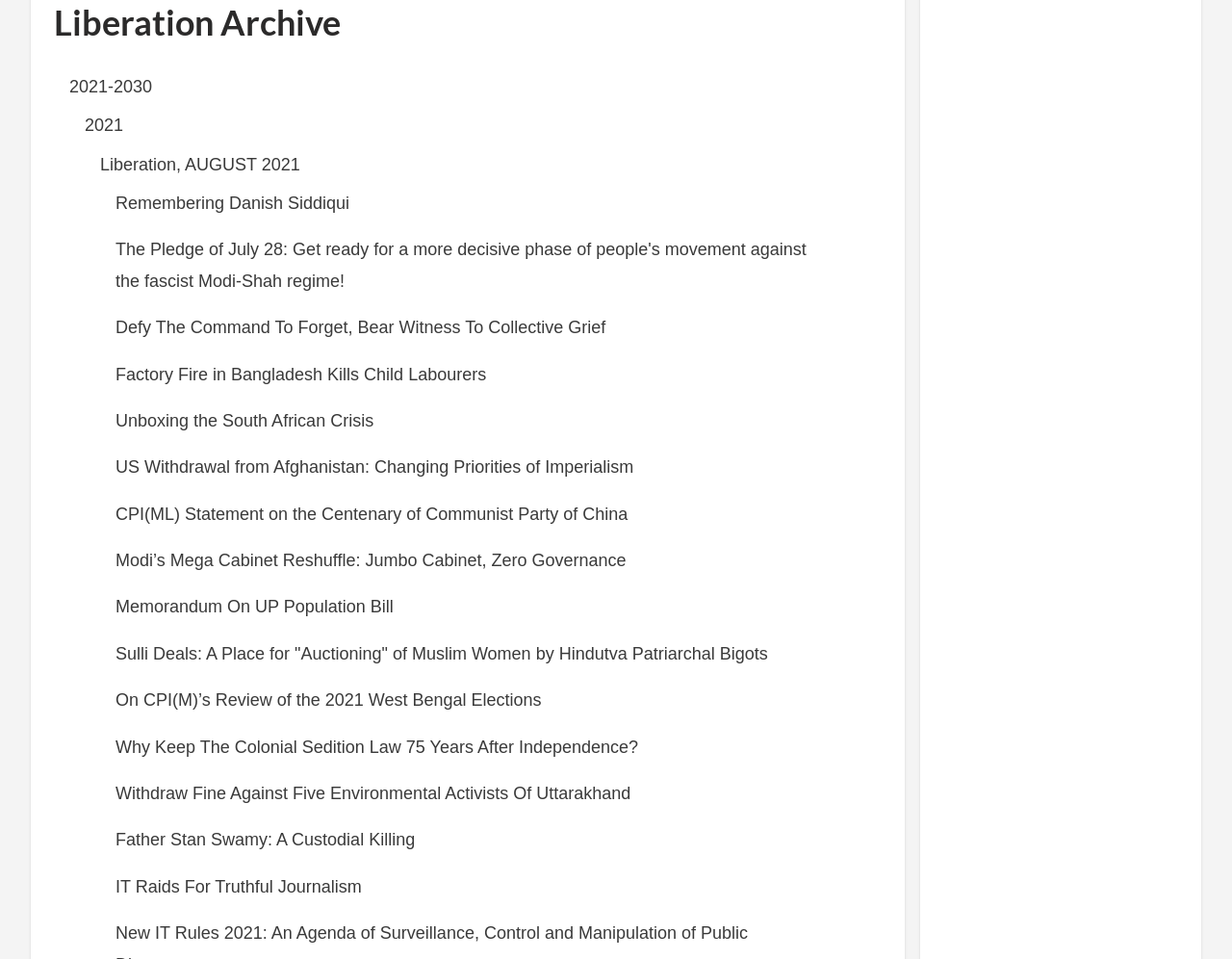Please identify the bounding box coordinates for the region that you need to click to follow this instruction: "Learn about the US Withdrawal from Afghanistan".

[0.094, 0.477, 0.514, 0.497]